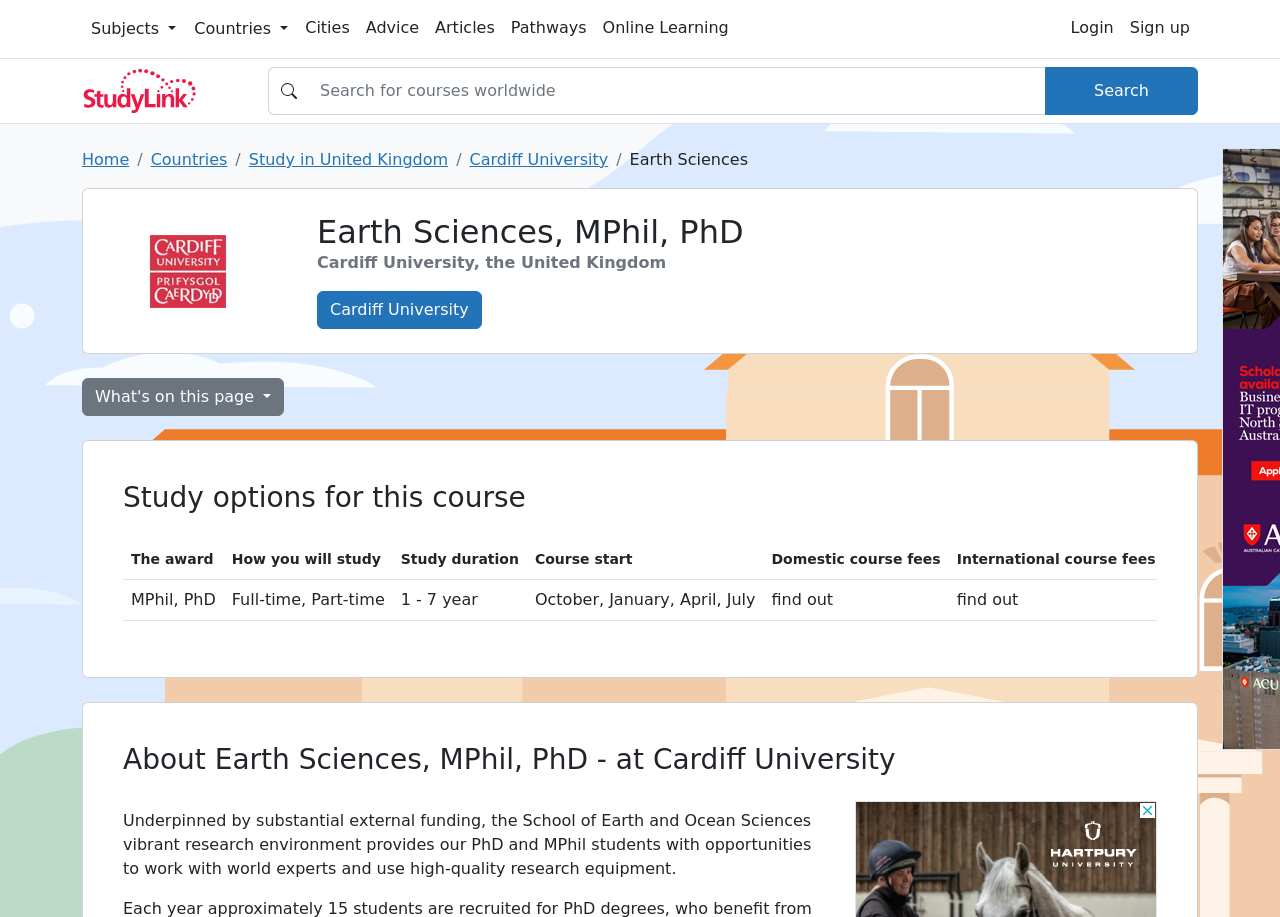Give a one-word or short phrase answer to the question: 
What are the study options for this course?

MPhil, PhD